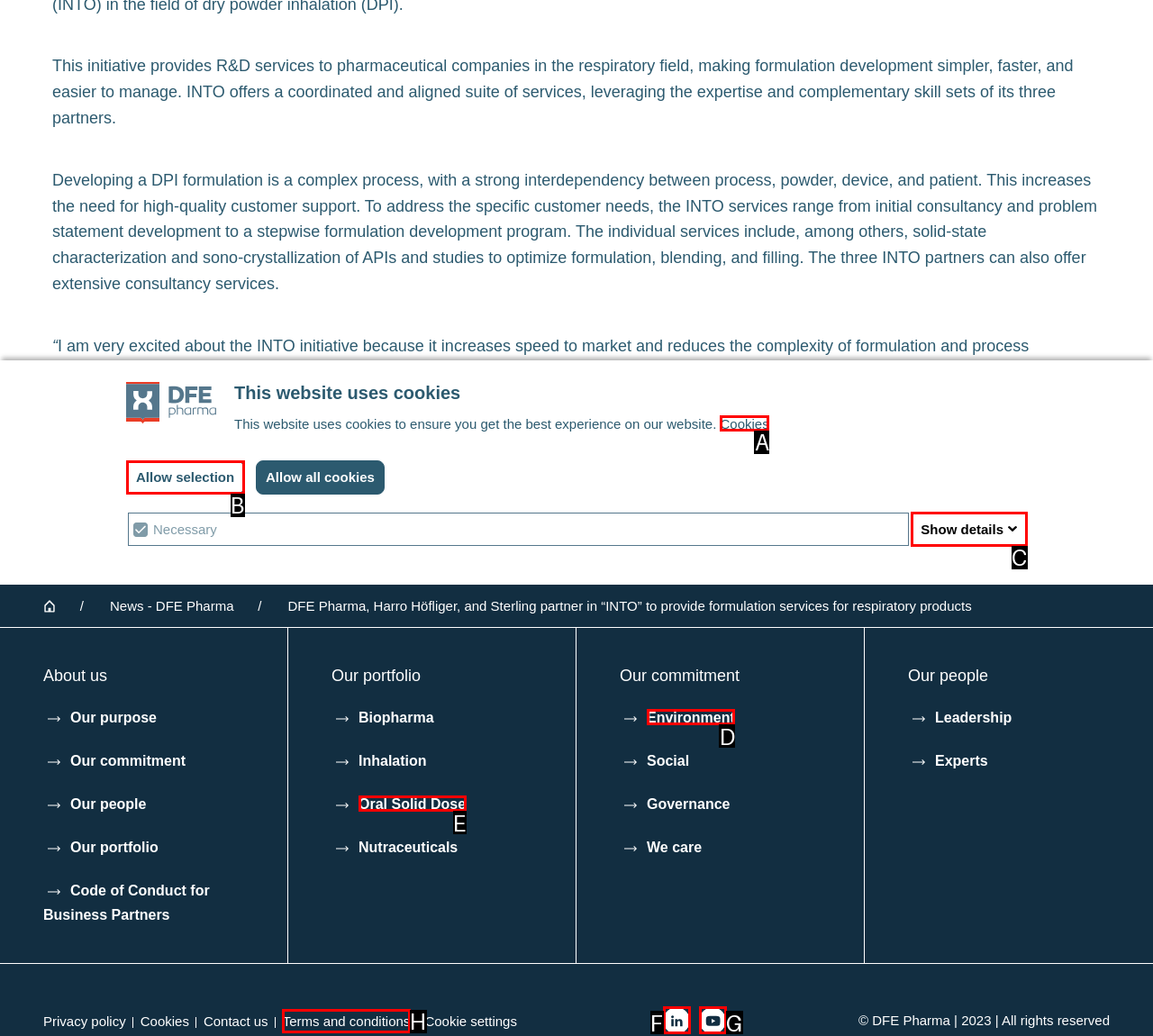Determine which option fits the following description: Allow selection
Answer with the corresponding option's letter directly.

B